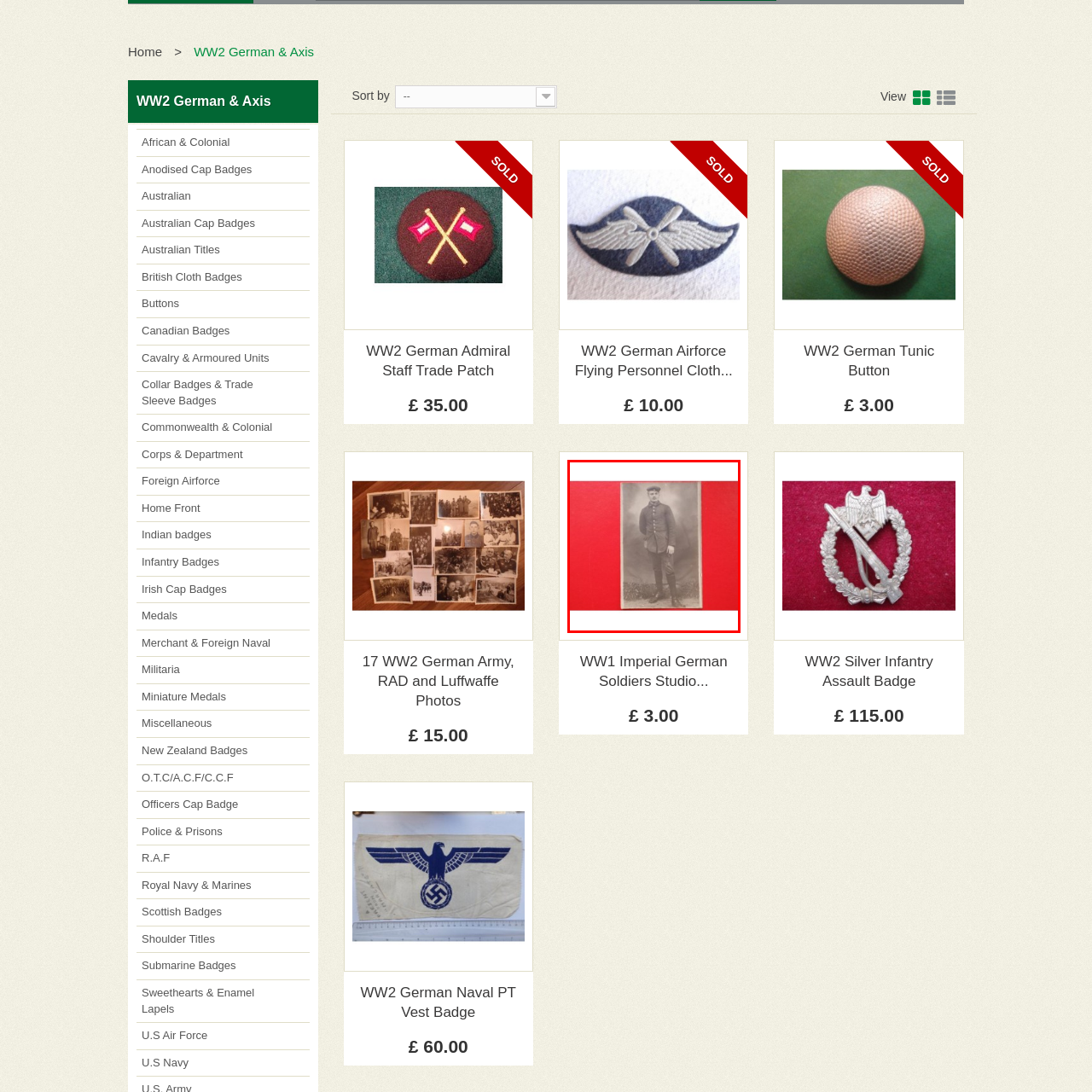Direct your attention to the image marked by the red box and answer the given question using a single word or phrase:
What is the purpose of the red backdrop?

to add contrast